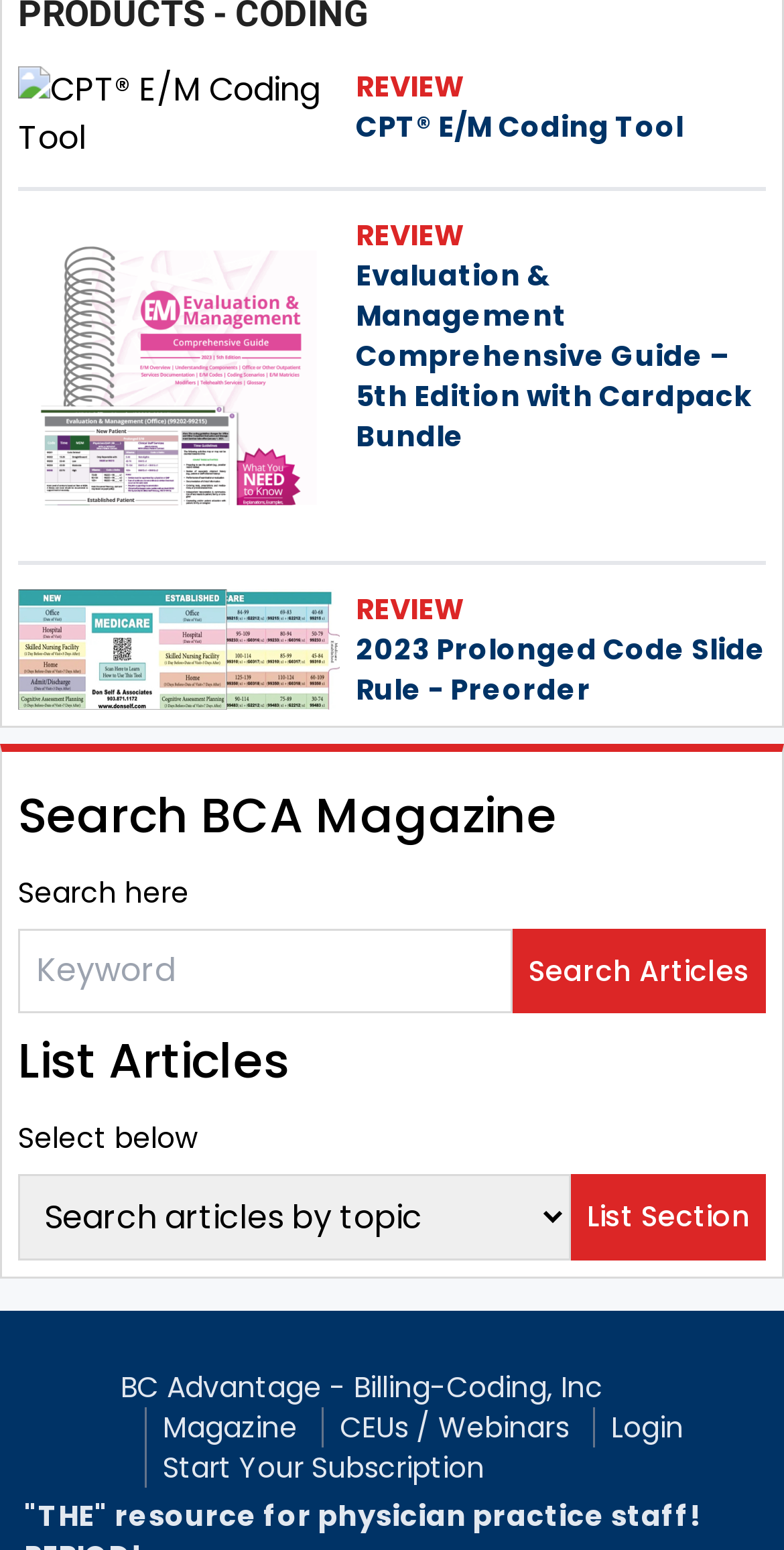Please locate the bounding box coordinates of the region I need to click to follow this instruction: "Search for articles".

[0.023, 0.599, 0.654, 0.653]